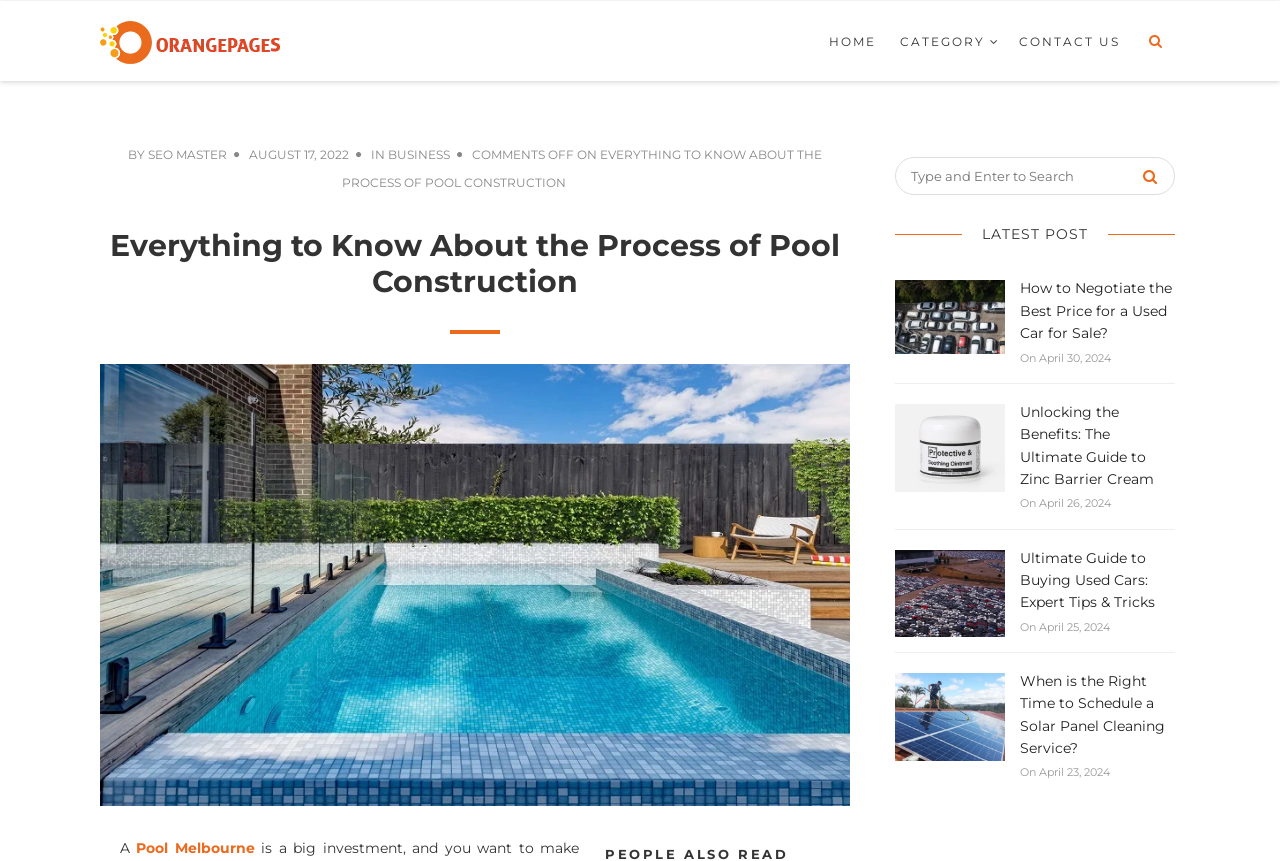Generate a thorough caption that explains the contents of the webpage.

The webpage appears to be a blog or article page, with a focus on providing information about pool construction. At the top of the page, there is a navigation menu with links to "HOME", "CATEGORY", and "CONTACT US". Below this, there is a section with a logo and a tagline "BY SEO MASTER" on the left, and a date "AUGUST 17, 2022" on the right.

The main content of the page is divided into two sections. On the left, there is a large image of a pool, with a heading "Everything to Know About the Process of Pool Construction" above it. Below the image, there is a block of text that starts with "A Pool Melbourne is a big investment...".

On the right side of the page, there is a section with a search bar and a list of latest posts. The latest posts section has several articles with headings, links, and images. The articles are listed in a vertical column, with the most recent one at the top. Each article has a heading, a link, and a date. Some of the articles also have images.

There are a total of 5 articles listed, with topics ranging from pool construction to used cars and solar panel cleaning. The articles are spaced out evenly, with a clear hierarchy of headings and text. The overall layout is clean and easy to navigate.